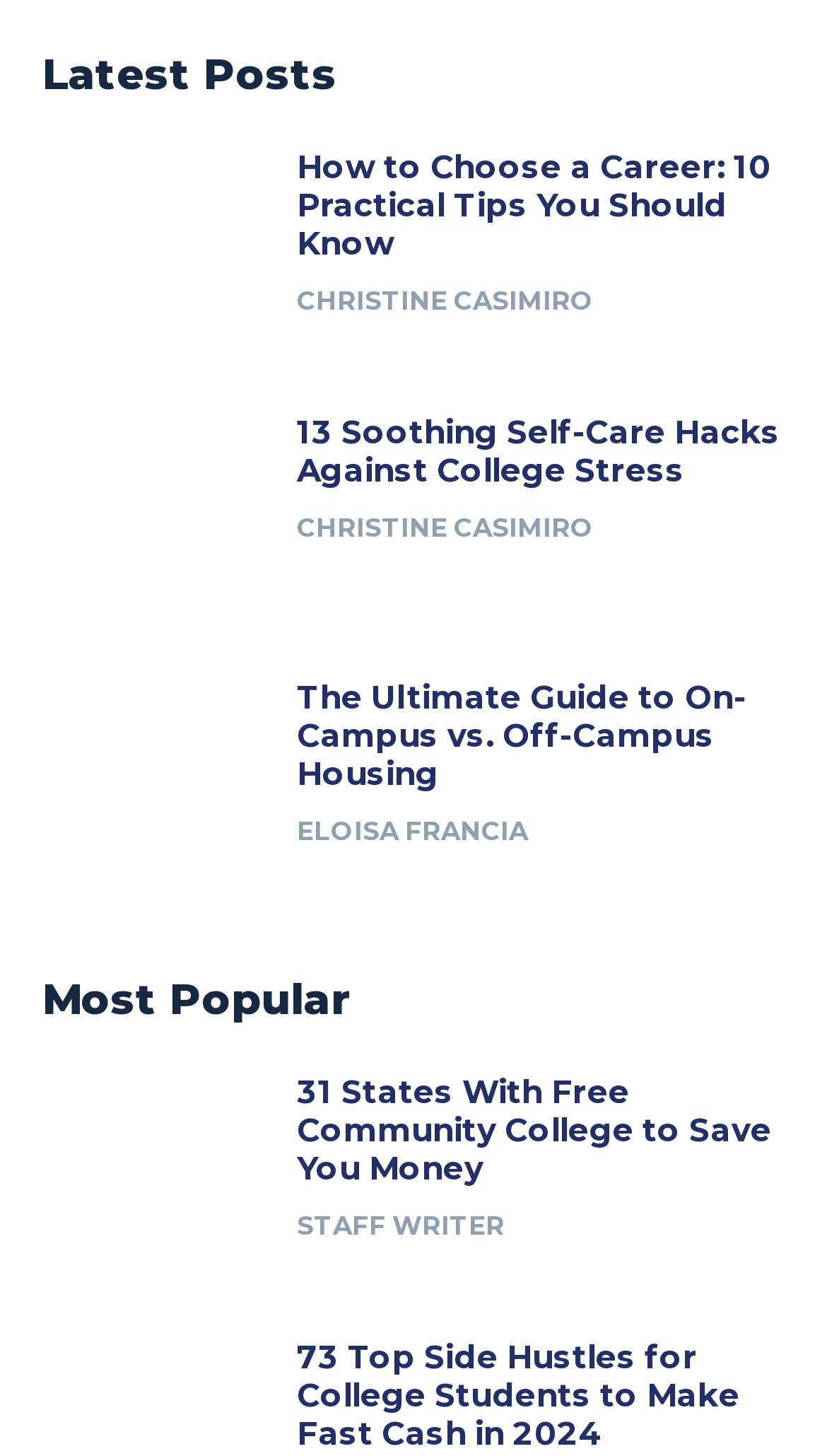Please identify the bounding box coordinates of the region to click in order to complete the given instruction: "Learn about self-care hacks against college stress". The coordinates should be four float numbers between 0 and 1, i.e., [left, top, right, bottom].

[0.051, 0.277, 0.321, 0.43]